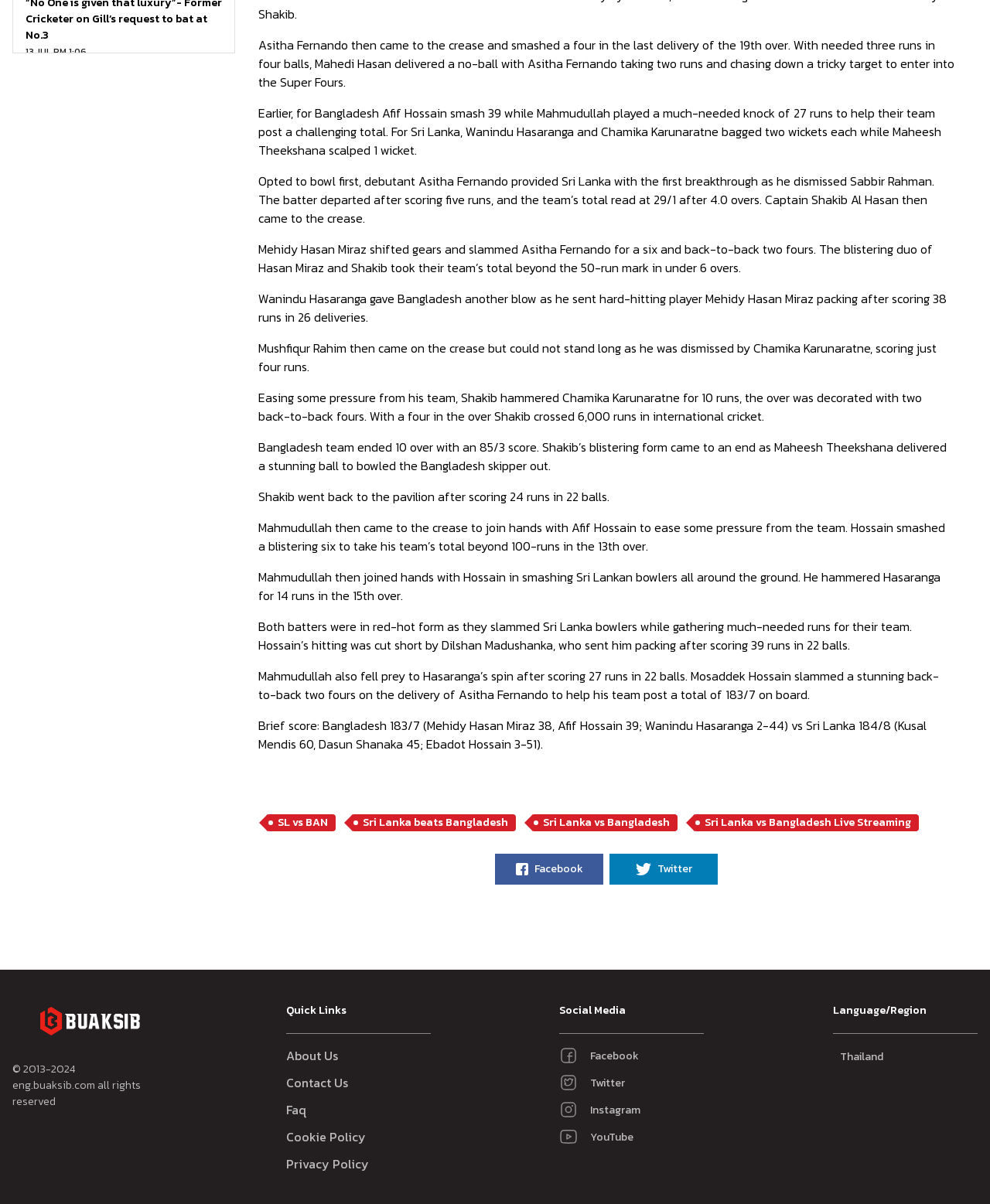Please give a succinct answer to the question in one word or phrase:
What is the name of the website?

eng.buaksib.com